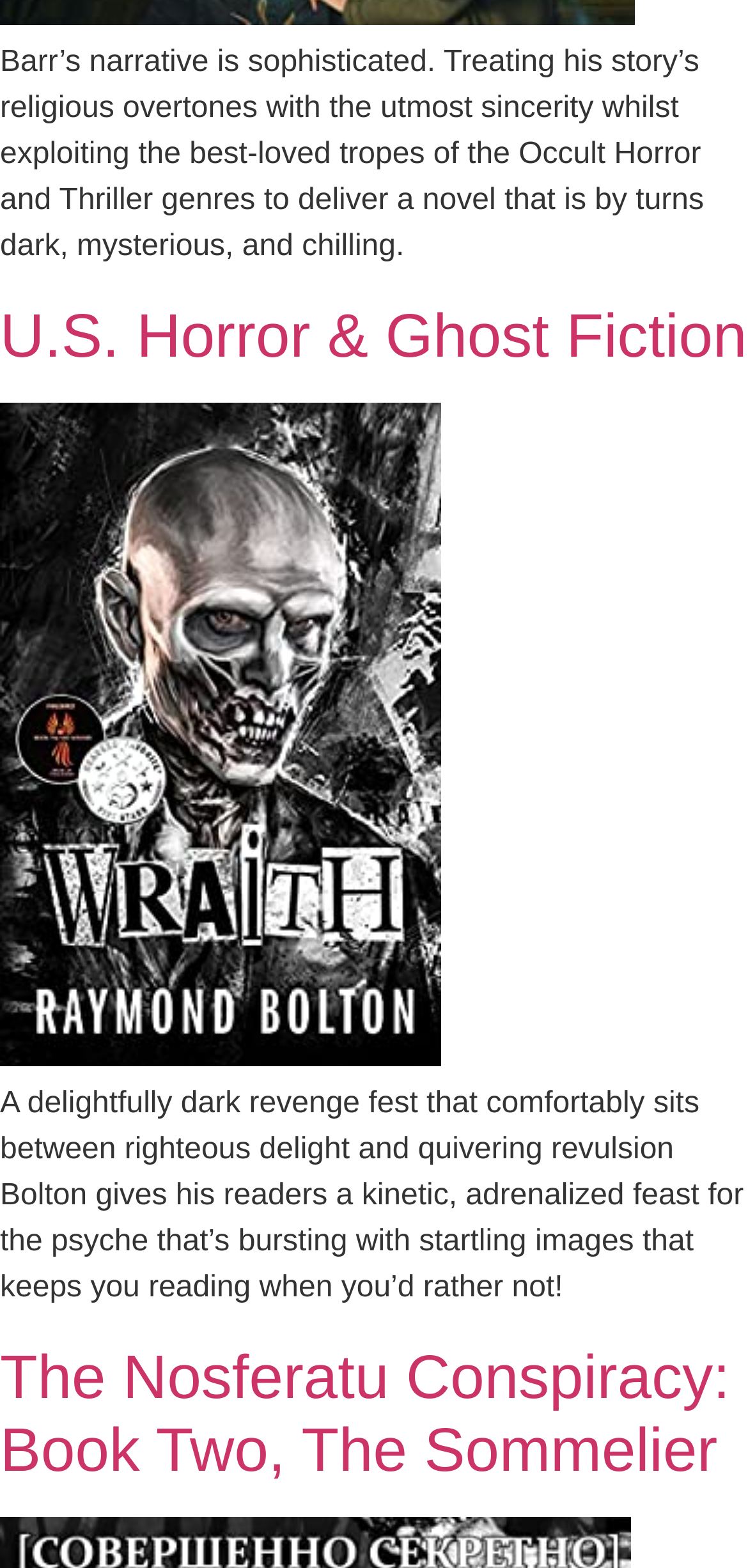What is the title of the second book reviewed?
Provide a thorough and detailed answer to the question.

I looked at the heading element above the second book review, which contains the title of the book. The title is 'The Nosferatu Conspiracy: Book Two, The Sommelier'.